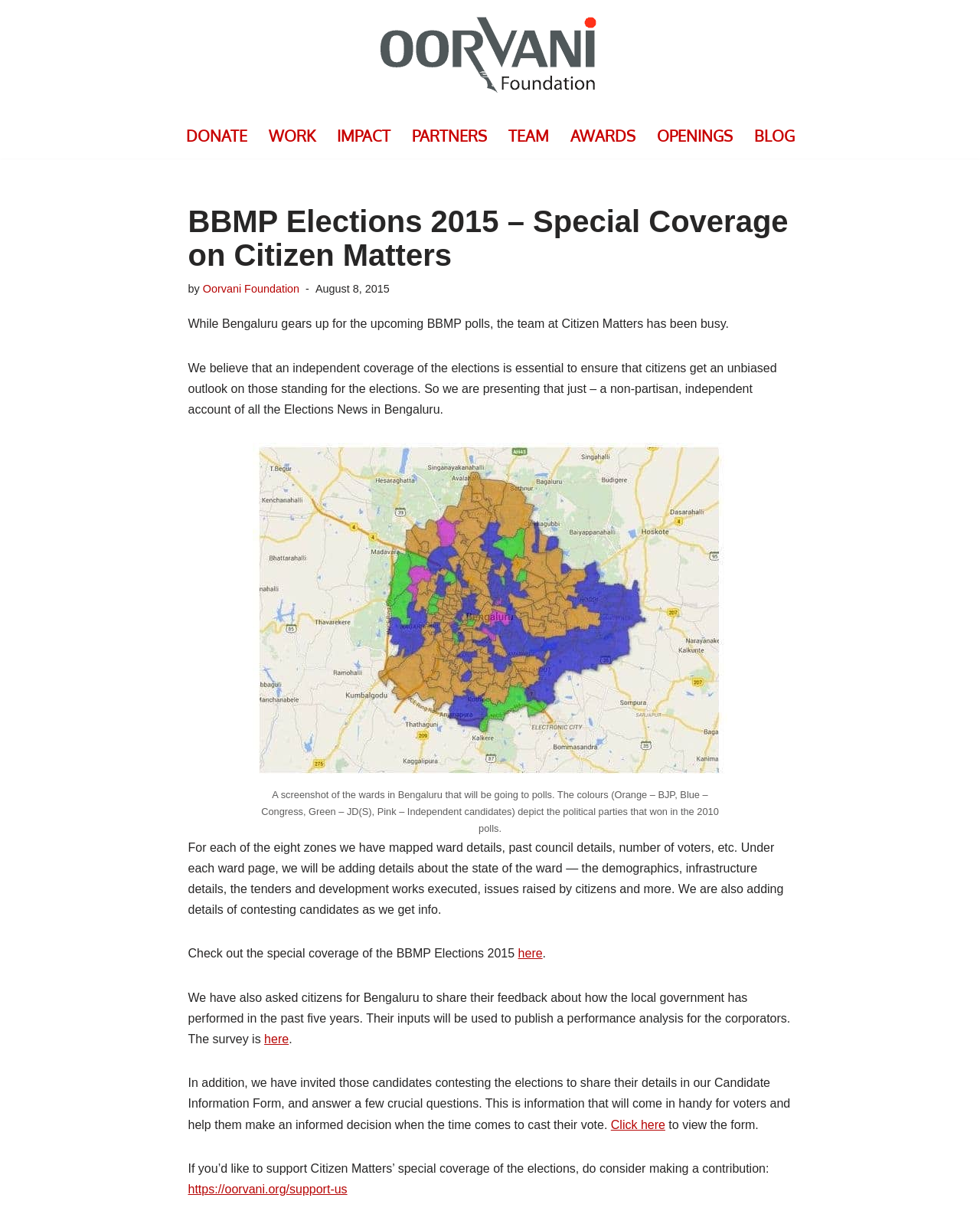Kindly determine the bounding box coordinates for the area that needs to be clicked to execute this instruction: "Click on the 'WORK' link".

[0.274, 0.102, 0.321, 0.121]